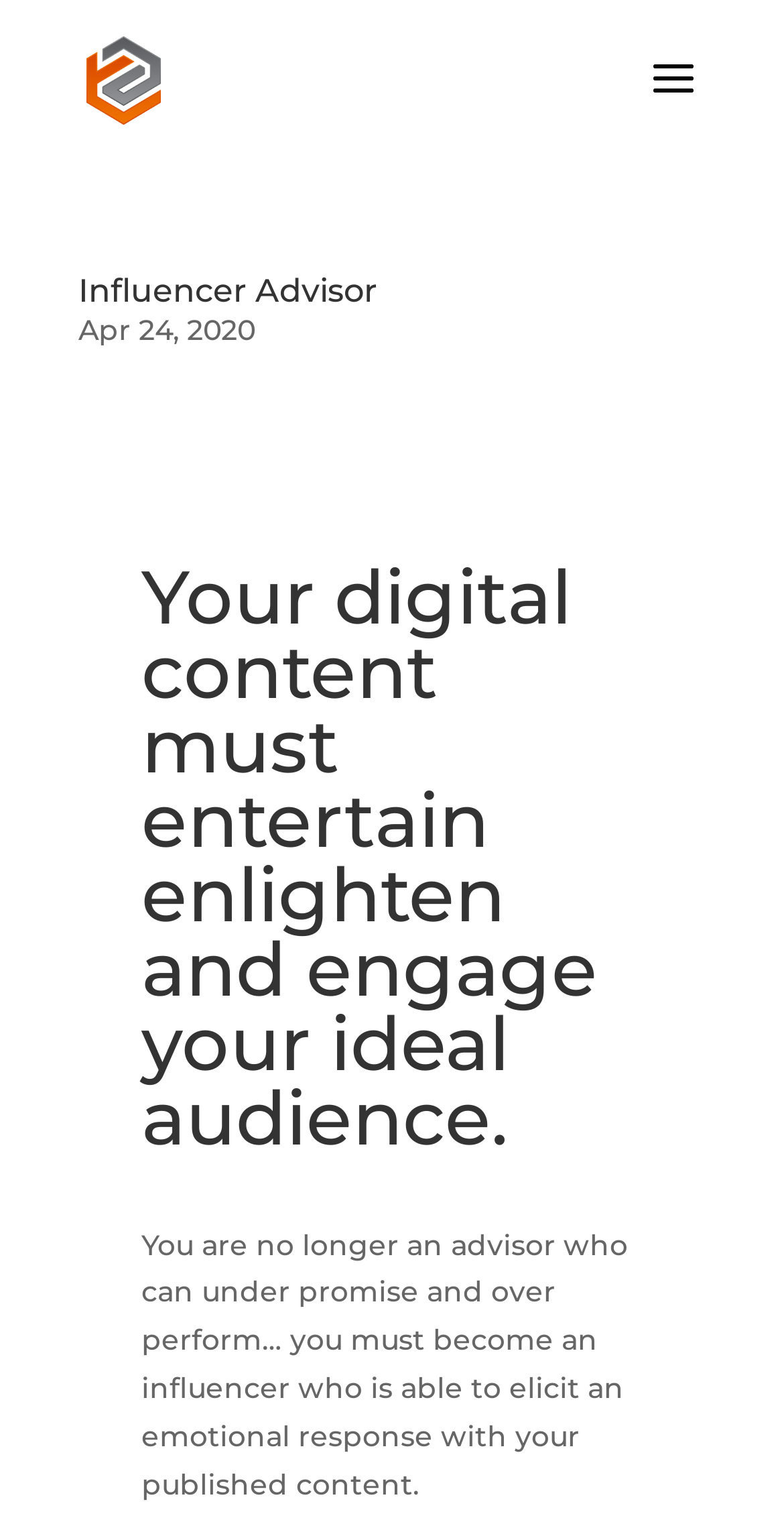Given the element description: "Skip to content", predict the bounding box coordinates of the UI element it refers to, using four float numbers between 0 and 1, i.e., [left, top, right, bottom].

None